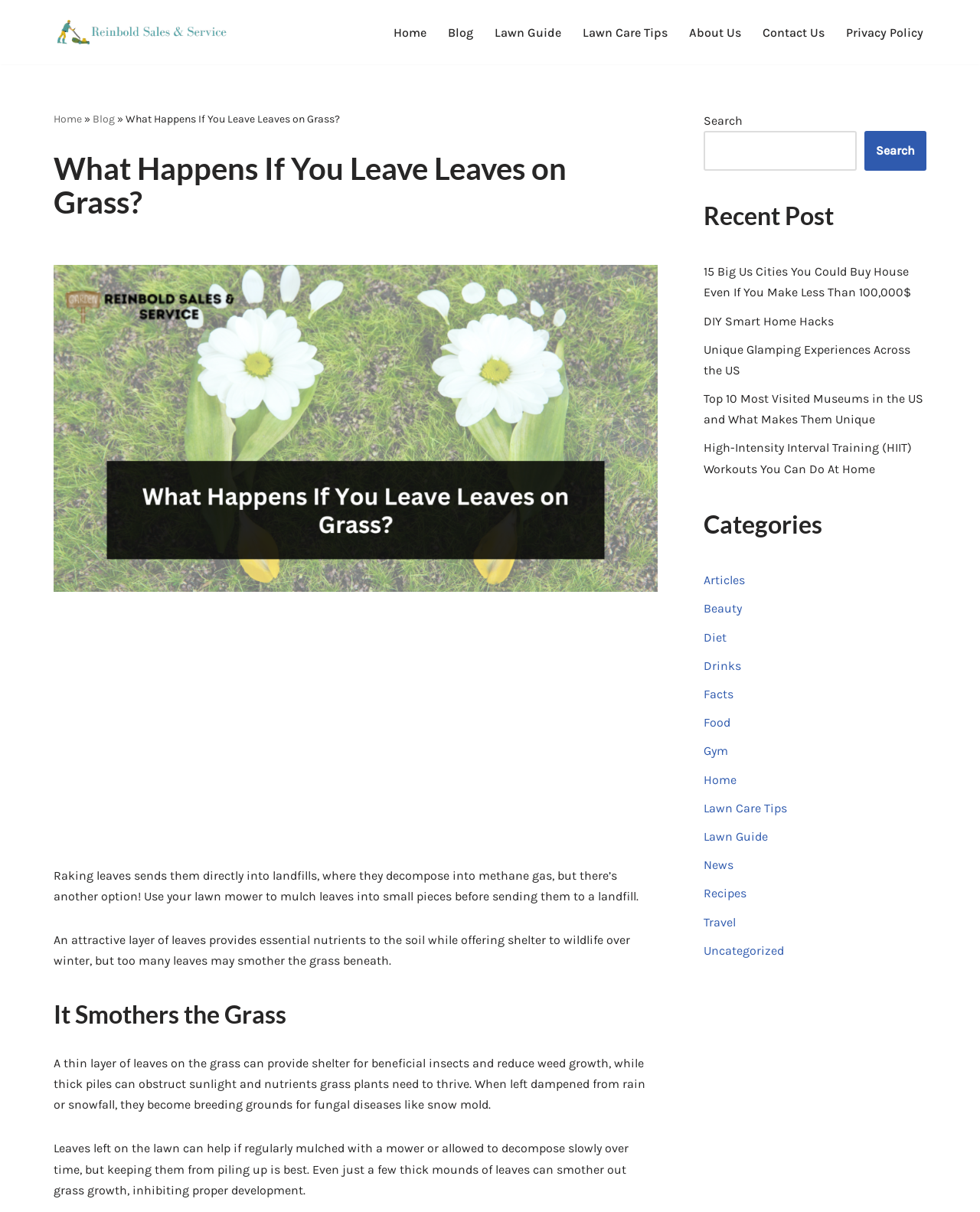Please analyze the image and give a detailed answer to the question:
What is the function of the search box?

The search box is located in the right sidebar of the webpage, and it allows users to search for specific content within the website. This is evident from the label 'Search' next to the search box and the search icon inside the box.